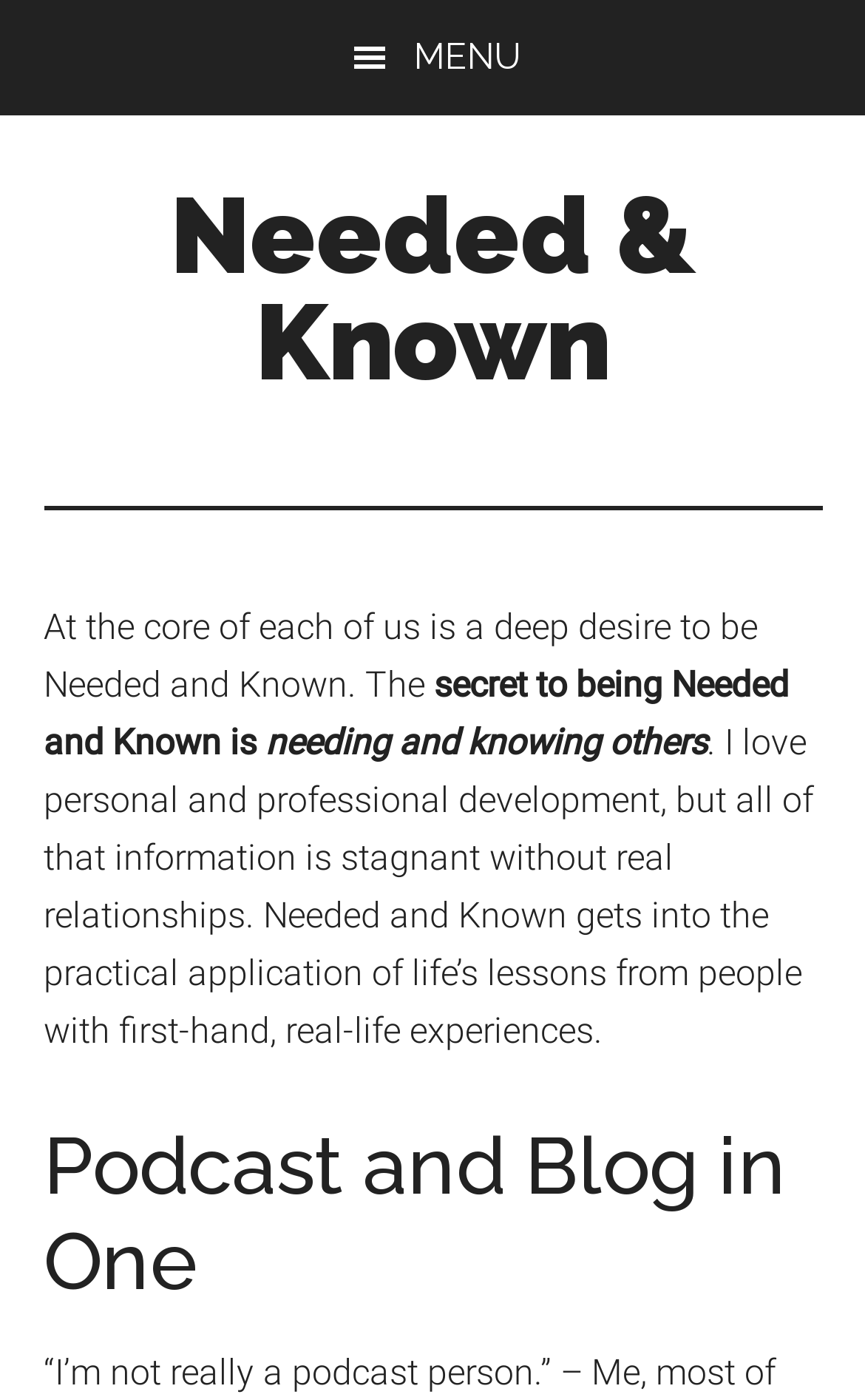Use a single word or phrase to answer the following:
What is the theme of the podcast?

Personal and professional development